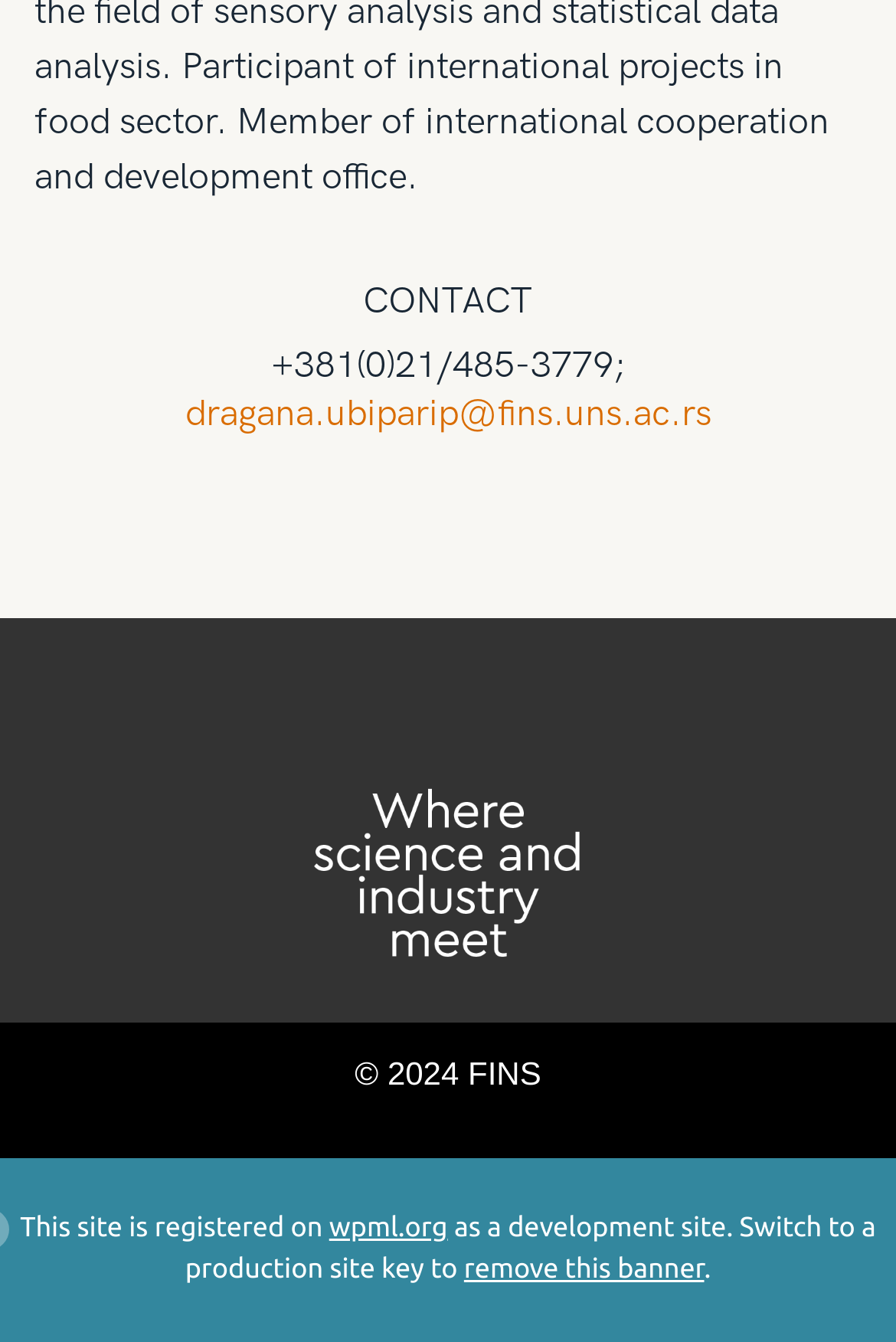Please locate the UI element described by "wpml.org" and provide its bounding box coordinates.

[0.367, 0.904, 0.5, 0.926]